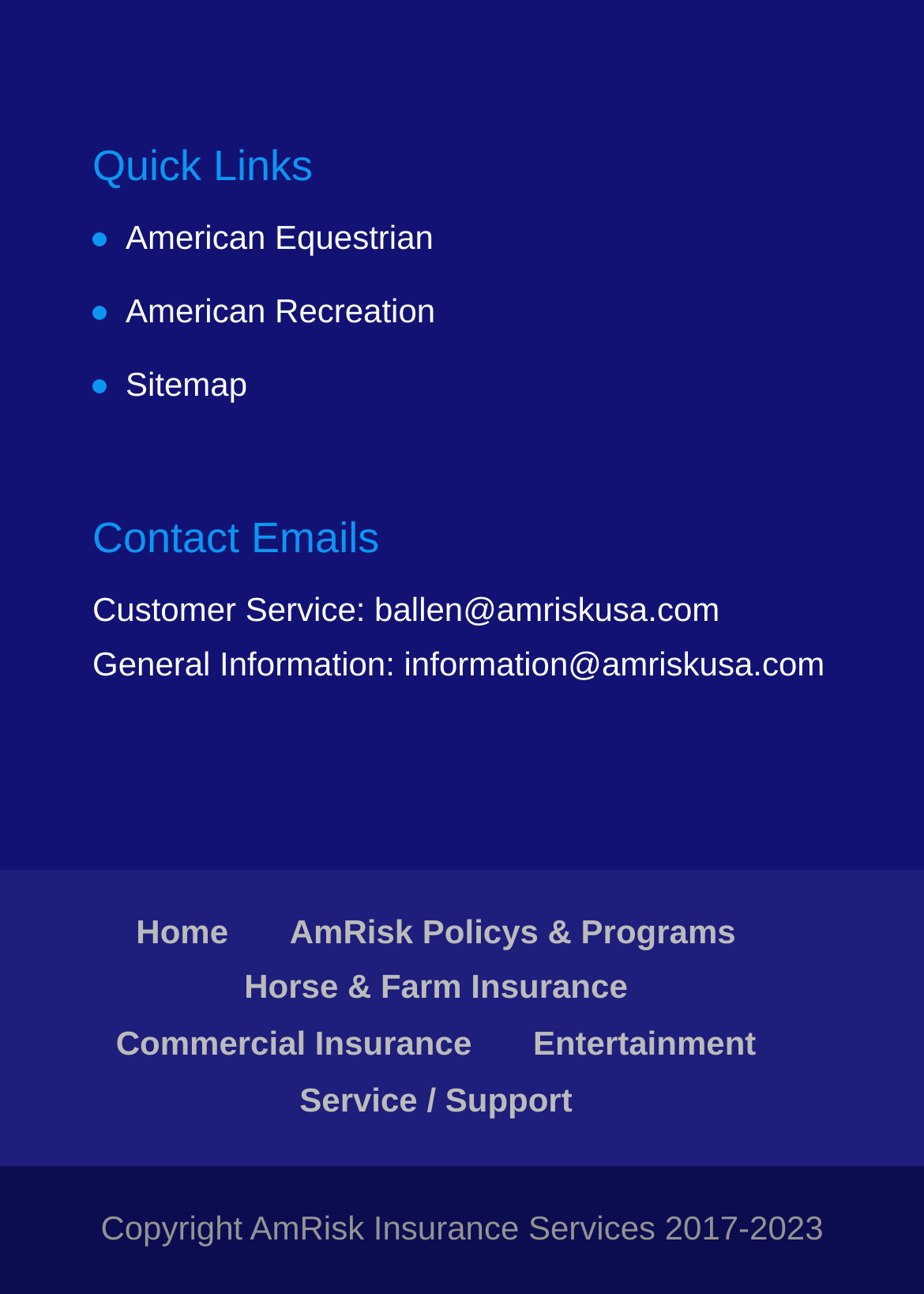Can you identify the bounding box coordinates of the clickable region needed to carry out this instruction: 'contact Customer Service'? The coordinates should be four float numbers within the range of 0 to 1, stated as [left, top, right, bottom].

[0.1, 0.455, 0.779, 0.485]